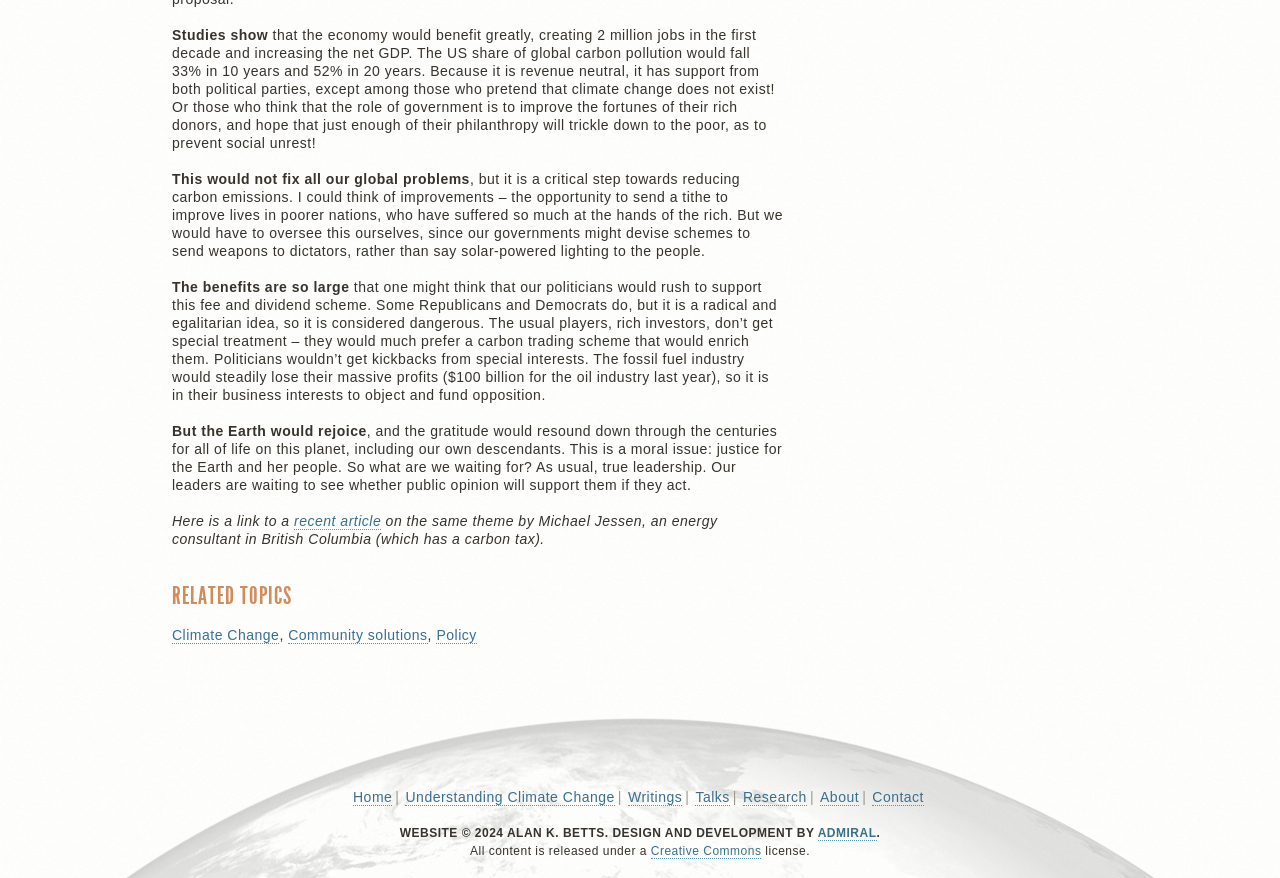From the webpage screenshot, predict the bounding box of the UI element that matches this description: "Writings".

[0.491, 0.899, 0.533, 0.918]